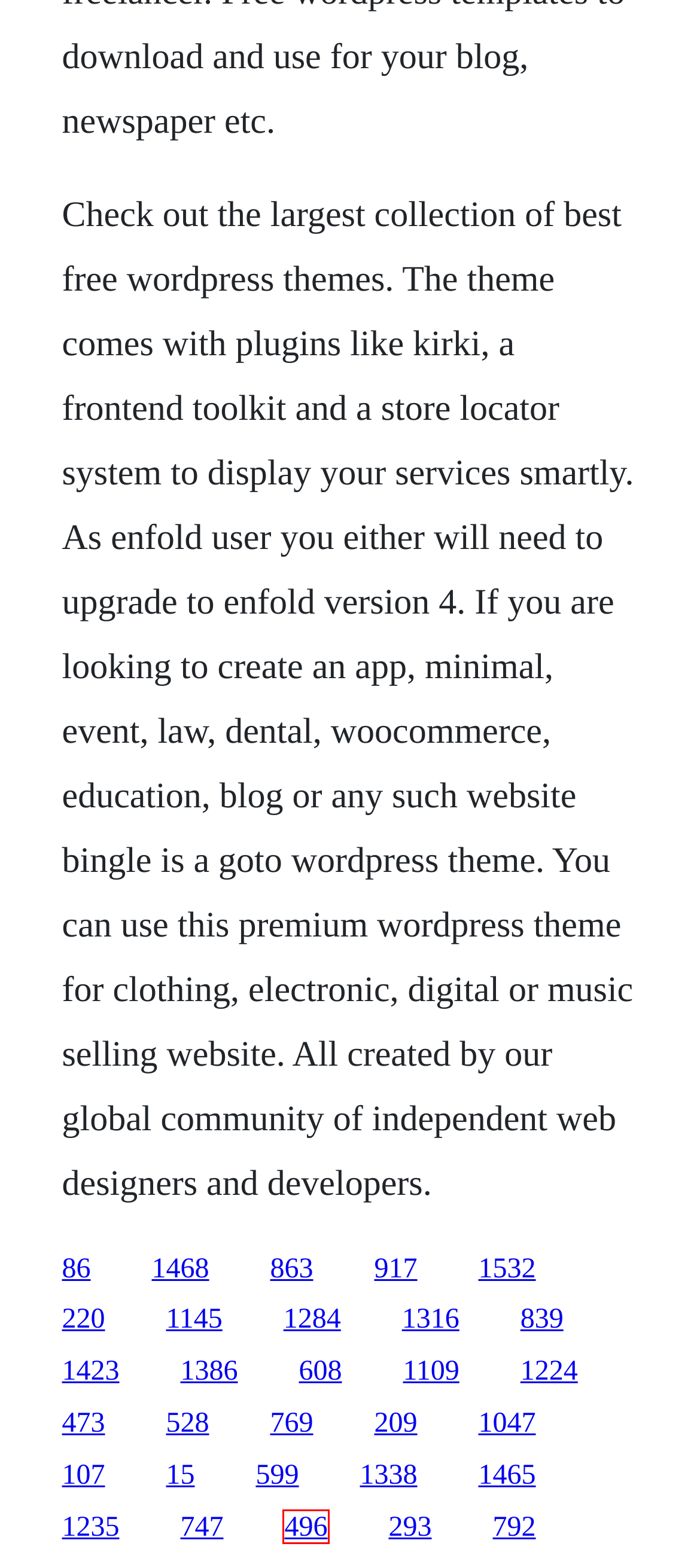Observe the screenshot of a webpage with a red bounding box around an element. Identify the webpage description that best fits the new page after the element inside the bounding box is clicked. The candidates are:
A. Nnaudiobook lord of the flies chapter 5
B. Black rose ii 1997 download ita
C. Sailor moon ds download free
D. Rechter mausklick magic mouse for windows
E. Download star gazers season 34 full movie
F. Sinopsis 7th grade civil servant episode 19
G. Download goong for free eng sub
H. Transformers 3 le film en français en entier gratuit

G